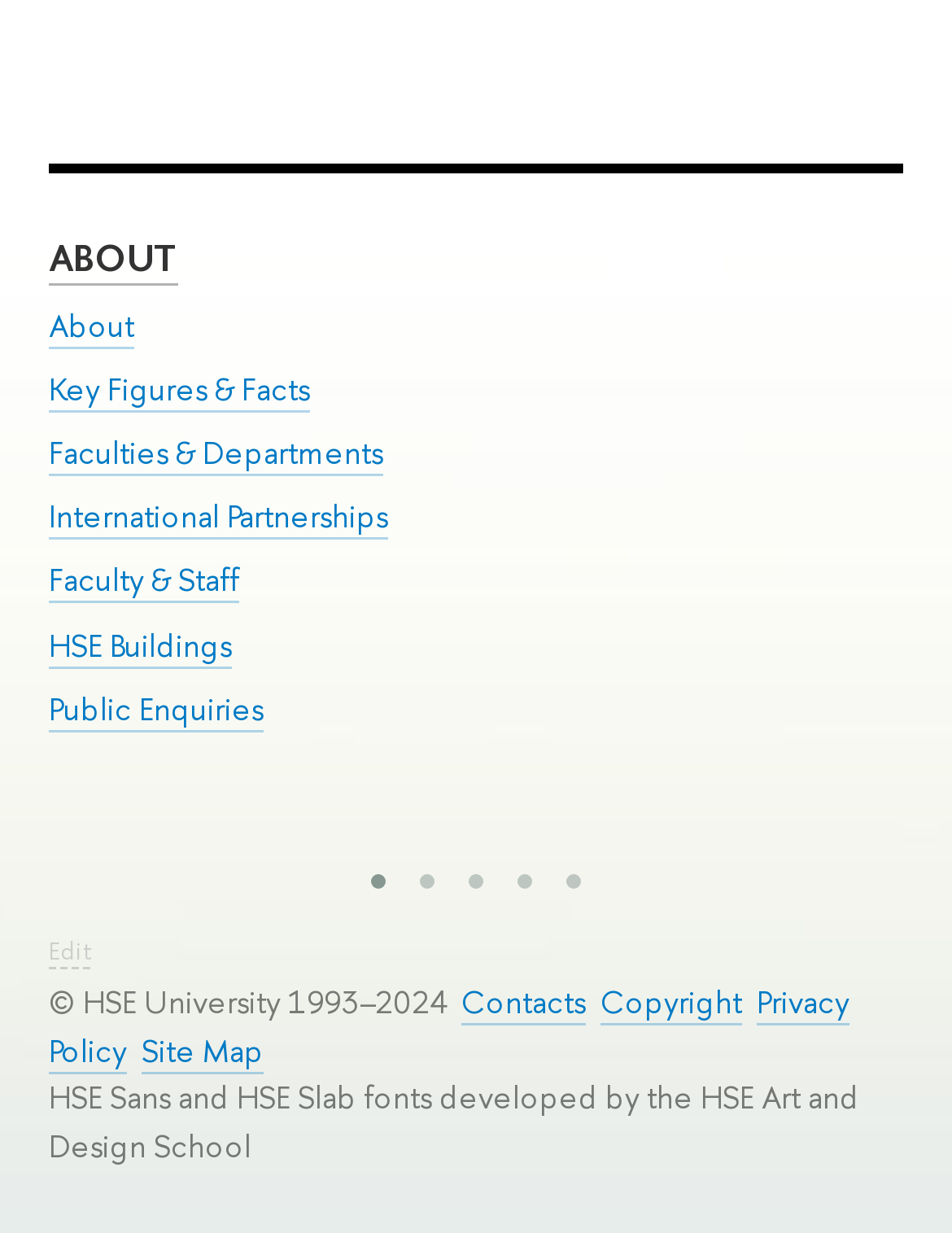Could you locate the bounding box coordinates for the section that should be clicked to accomplish this task: "go to about page".

[0.051, 0.188, 0.187, 0.231]